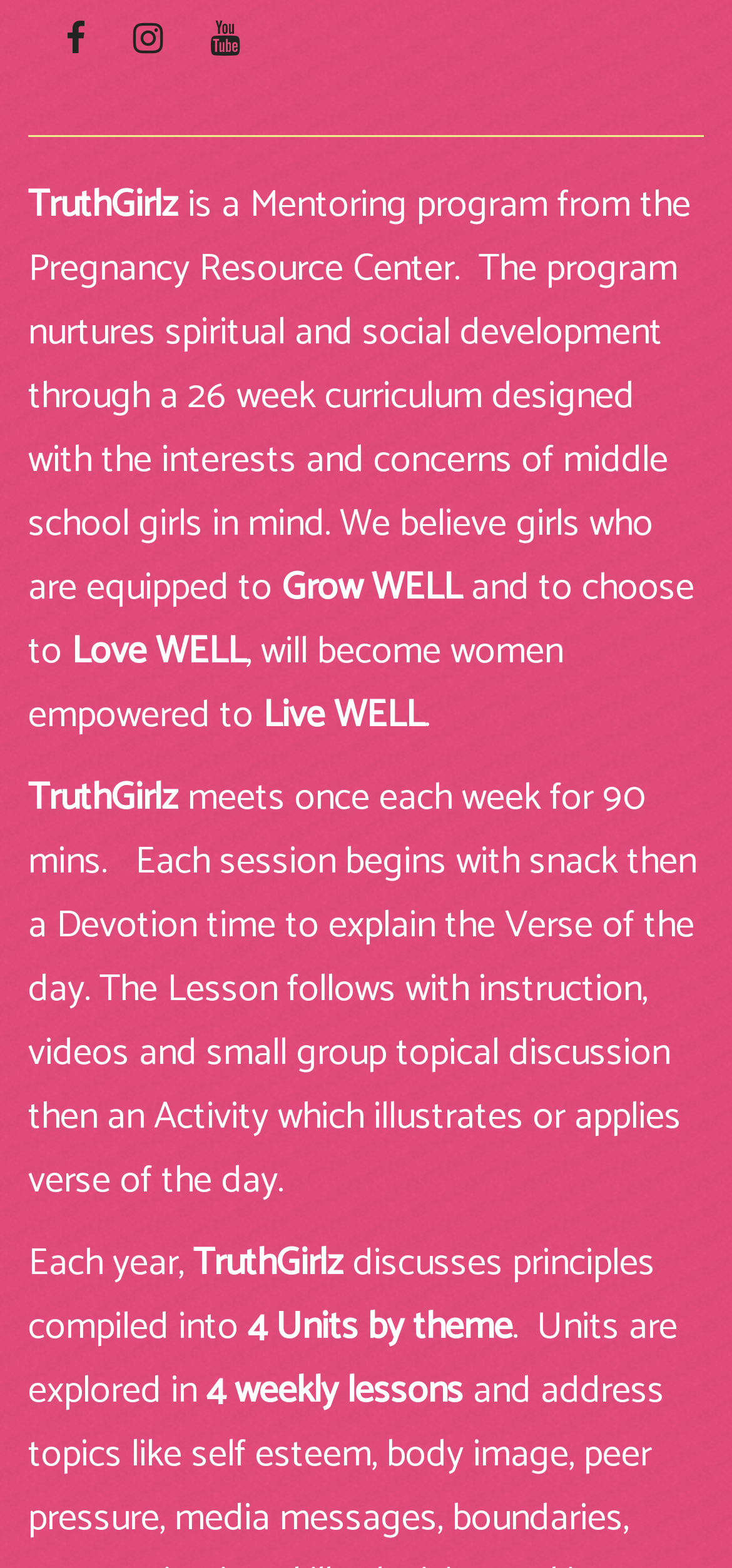Mark the bounding box of the element that matches the following description: "Reply".

None